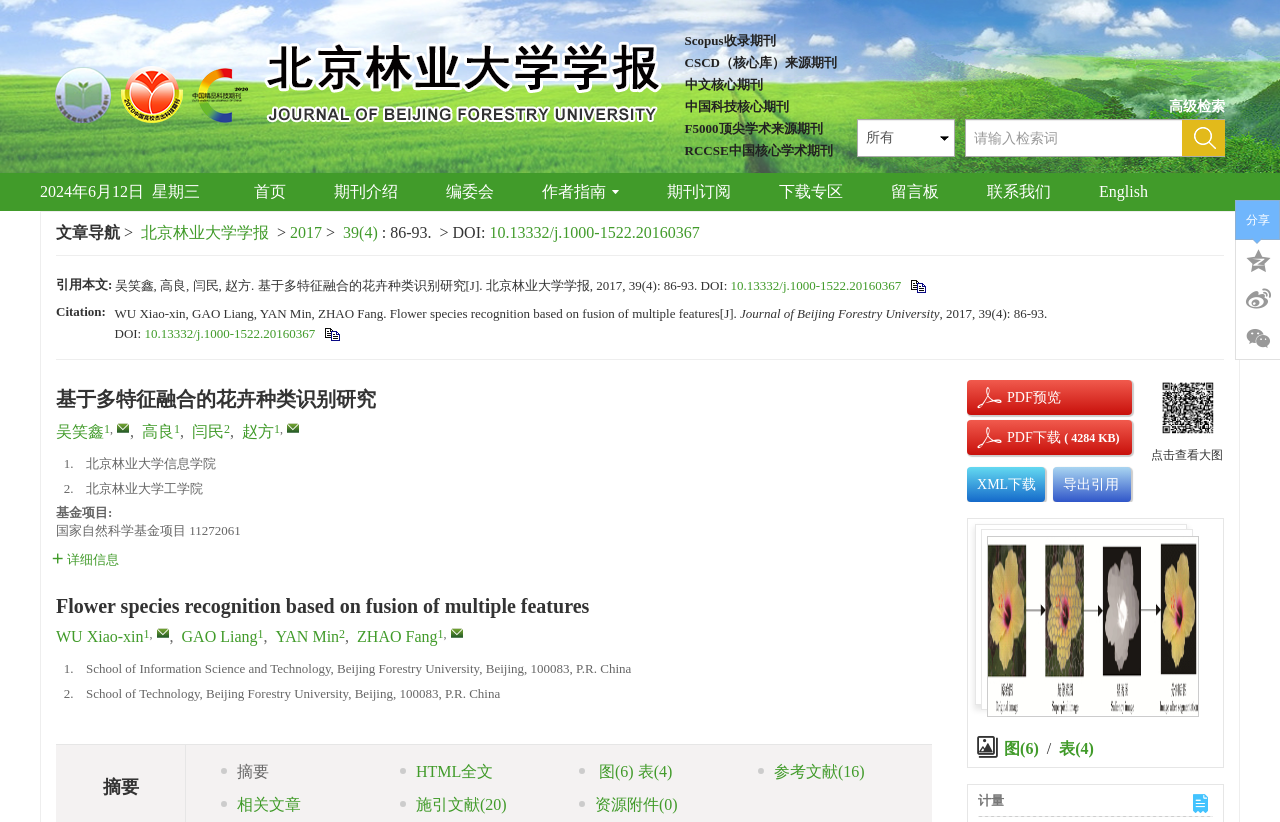Pinpoint the bounding box coordinates of the clickable element to carry out the following instruction: "click the 高级检索 button."

[0.913, 0.116, 0.957, 0.145]